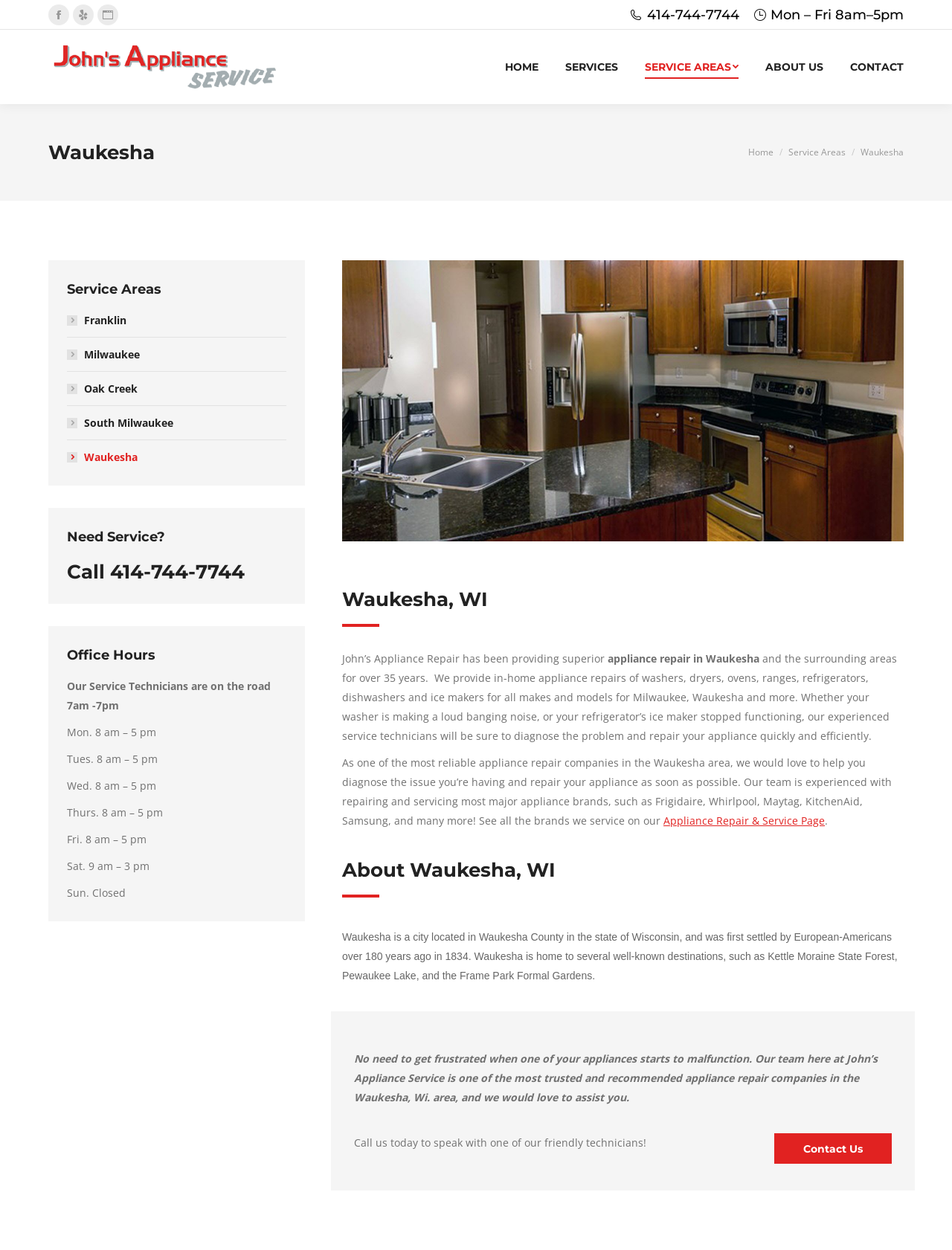What is the phone number of John's Appliance Service? From the image, respond with a single word or brief phrase.

414-744-7744